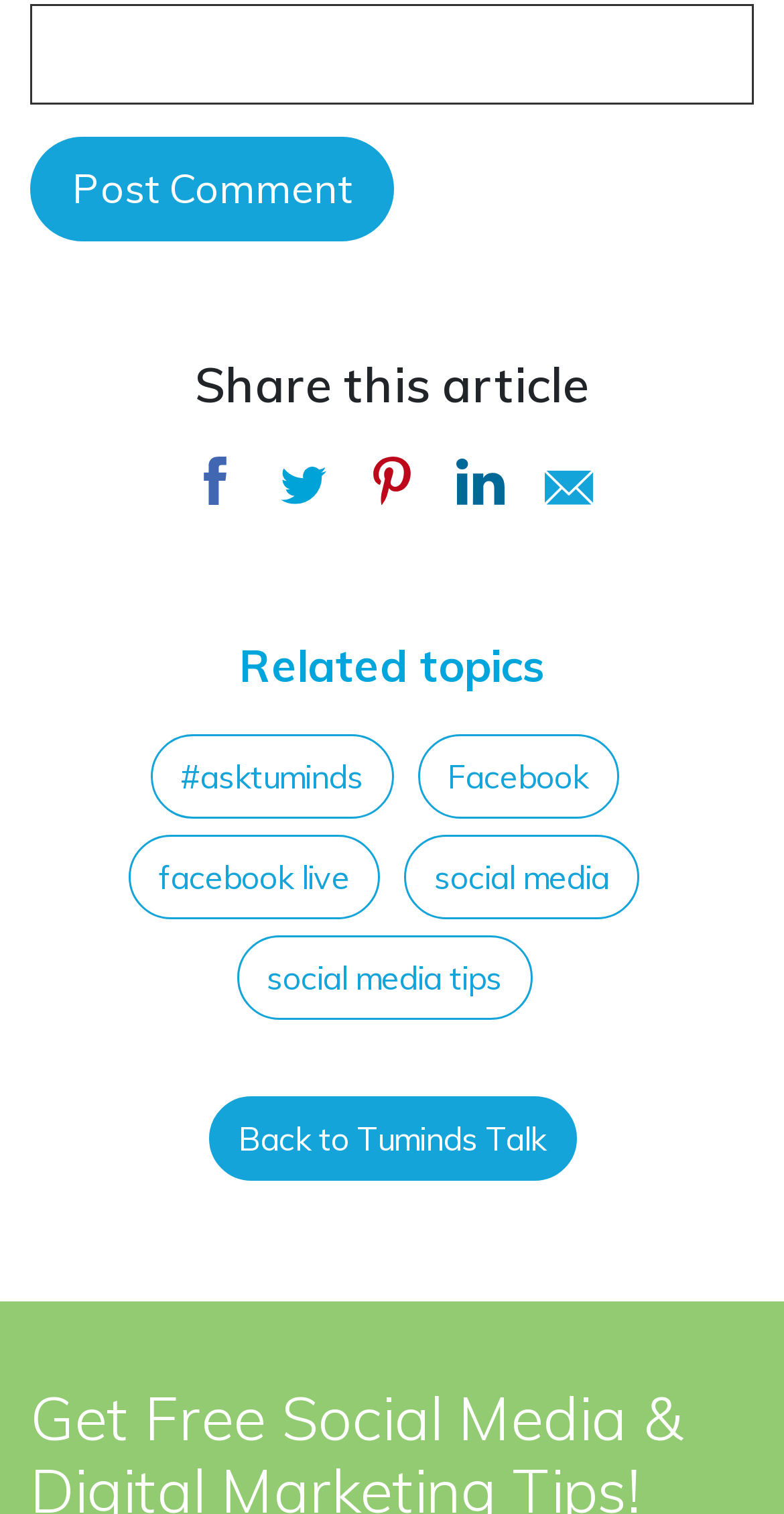What is the name of the website?
Give a detailed response to the question by analyzing the screenshot.

The textbox at the top of the webpage has the text 'Website' and is likely an input field for the website's name, which is 'Tuminds' based on the link 'Back to Tuminds Talk'.